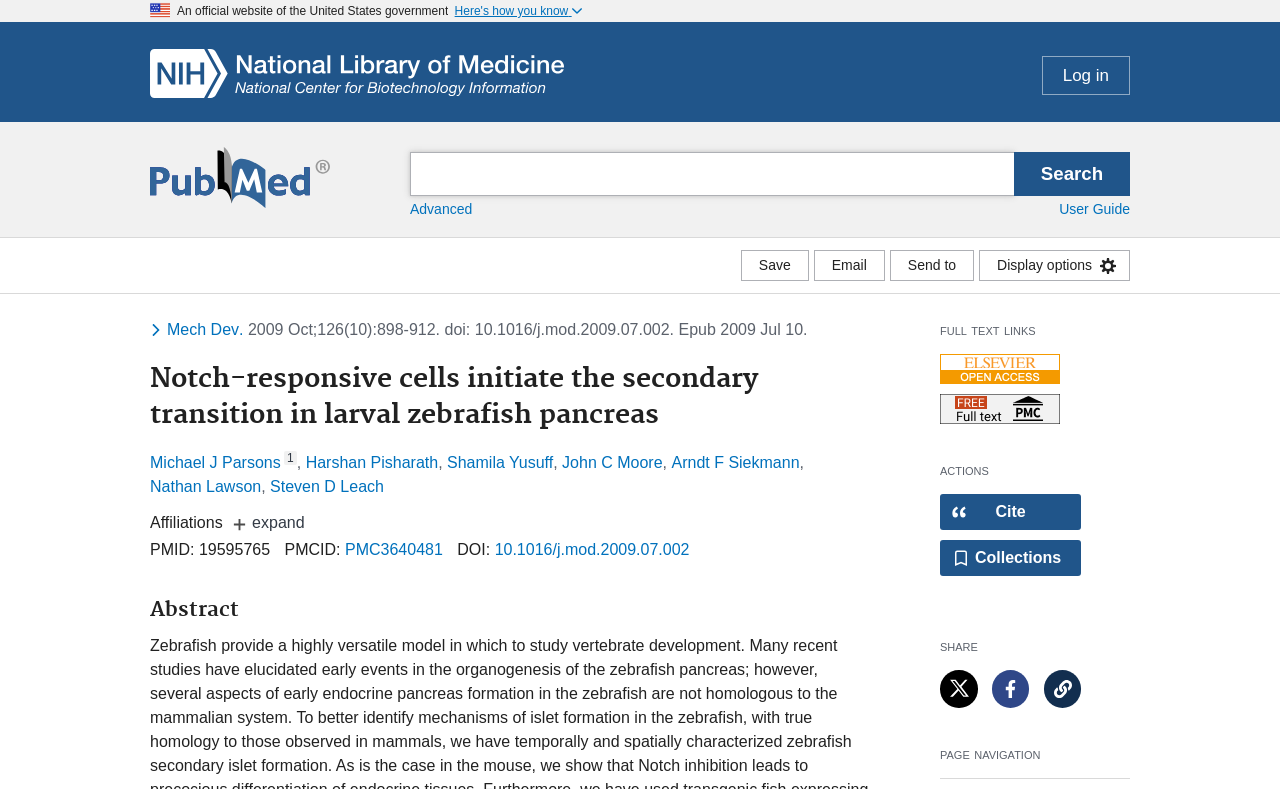Based on the image, provide a detailed and complete answer to the question: 
What is the name of the journal?

The name of the journal can be found in the section with the heading 'page navigation' where it says 'Mech Dev' next to the button 'Toggle dropdown menu for journal Mechanisms of development'.